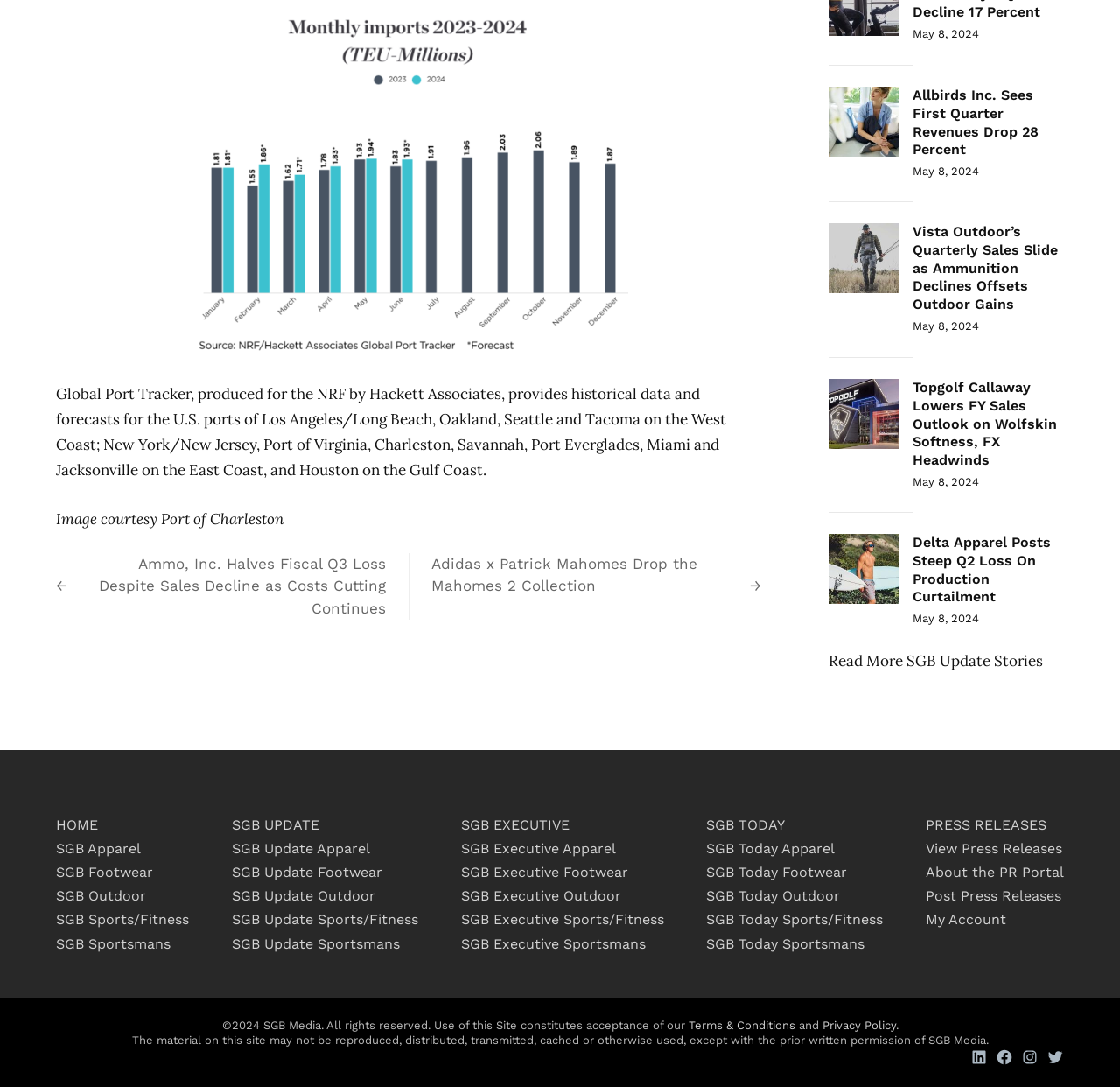Utilize the details in the image to give a detailed response to the question: What is the date of the articles listed?

The answer can be found in the StaticText elements with the text 'May 8, 2024', which appear below each article heading. This suggests that all the articles were published on the same date.